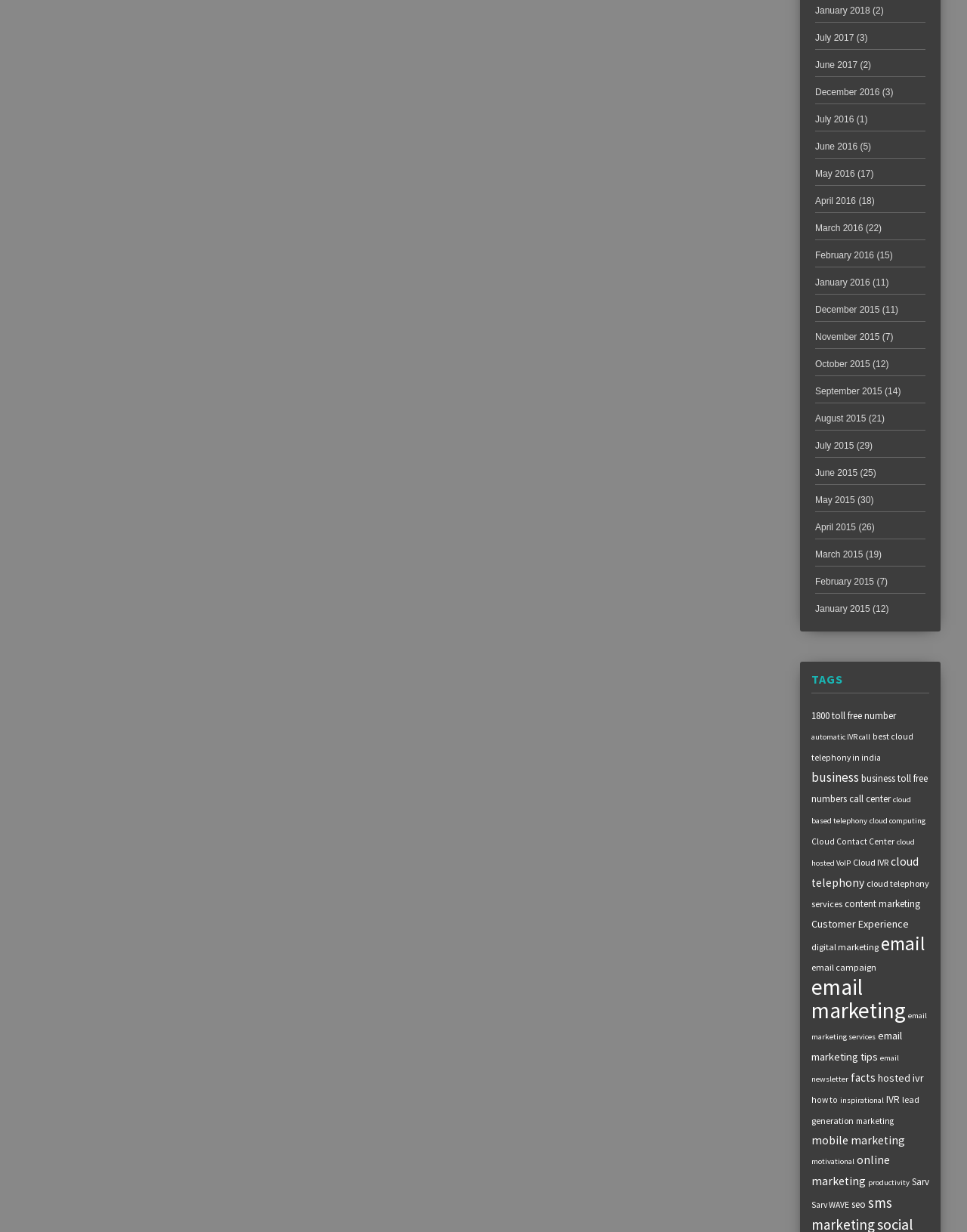Answer with a single word or phrase: 
What is the topic of the link with the highest number?

Cloud Telephony